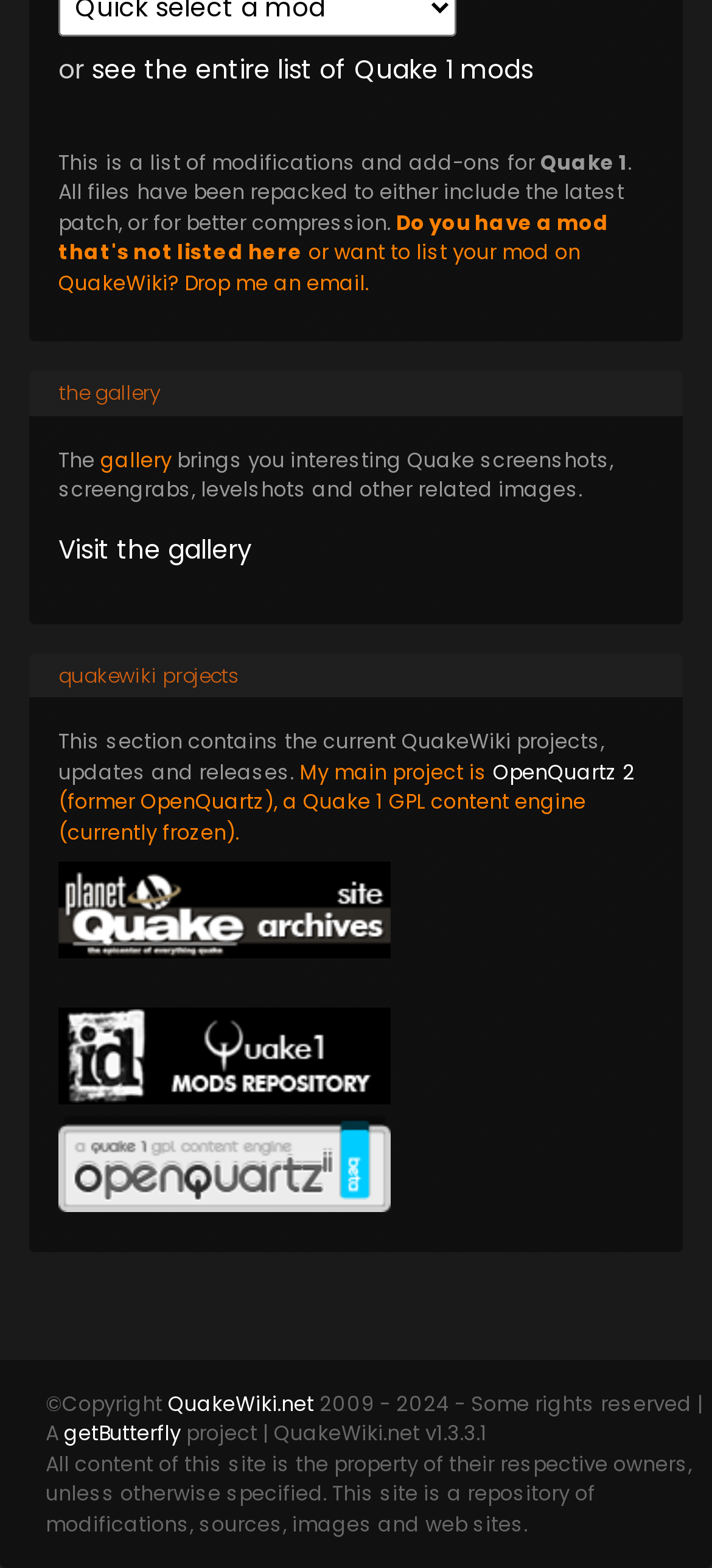Please give a one-word or short phrase response to the following question: 
What is the main topic of this website?

Quake 1 mods